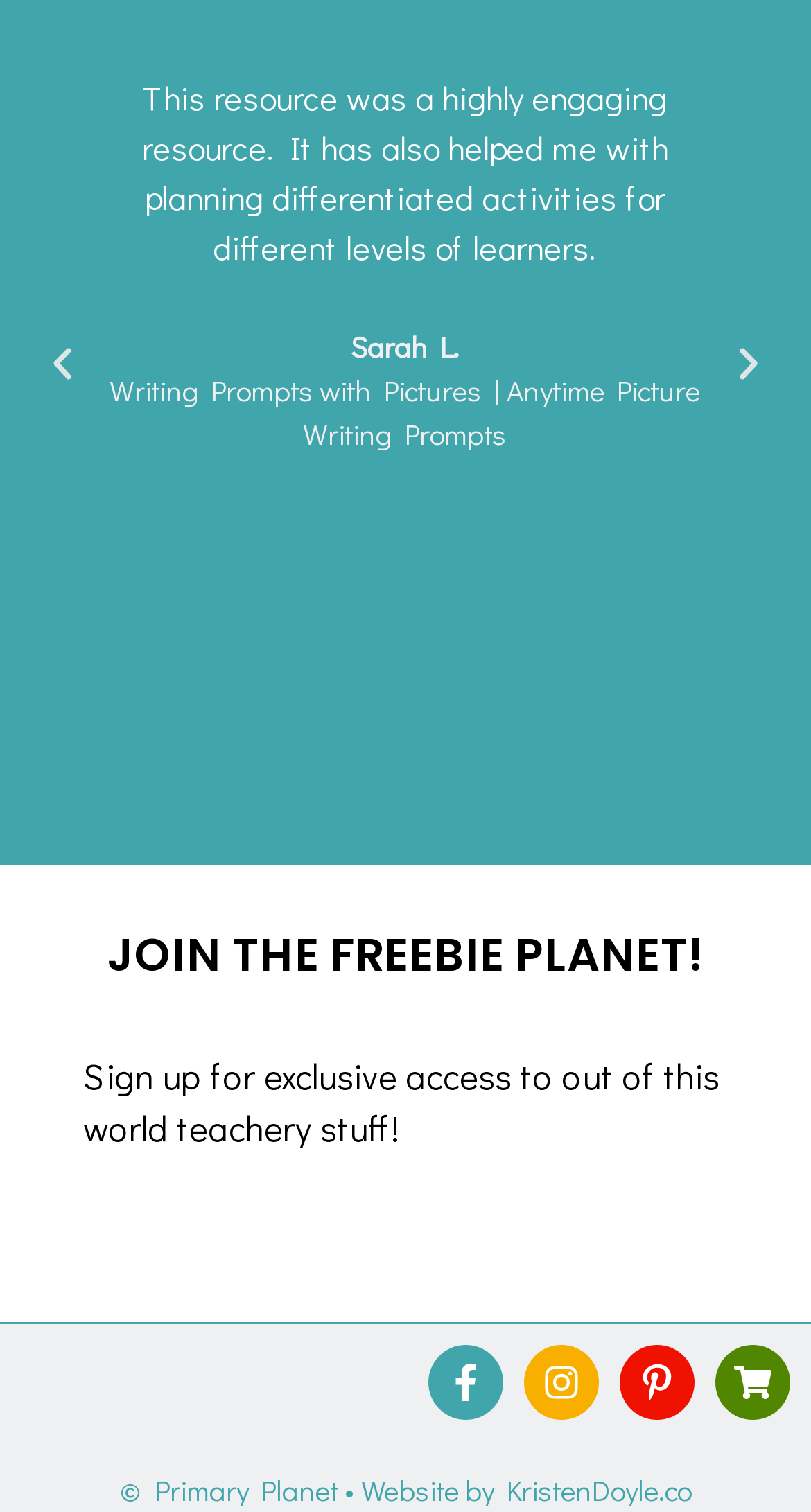Determine the bounding box for the UI element described here: "KristenDoyle.co".

[0.624, 0.971, 0.853, 0.998]